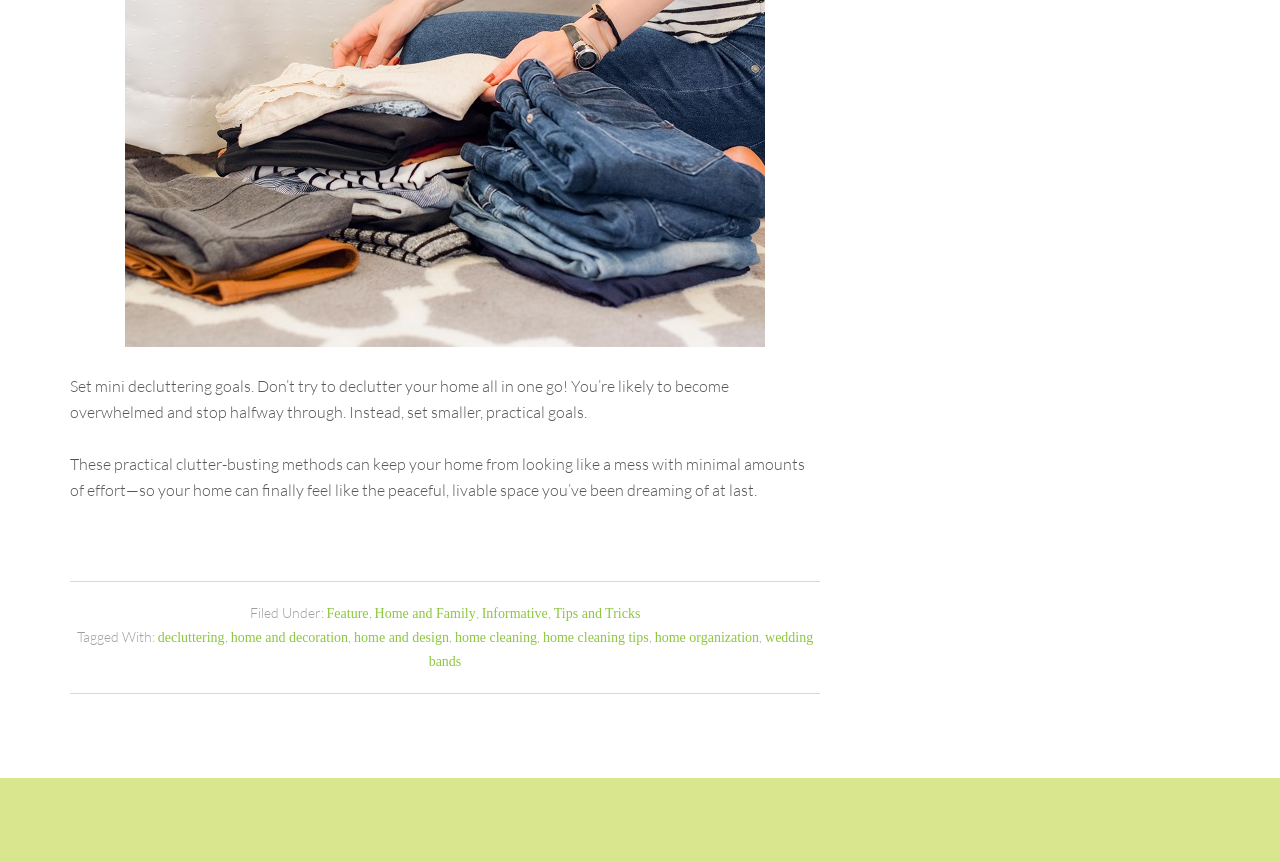What is the main topic of the article?
Could you please answer the question thoroughly and with as much detail as possible?

The main topic of the article can be determined by reading the static text elements at the top of the webpage, which mention setting mini decluttering goals and practical clutter-busting methods.